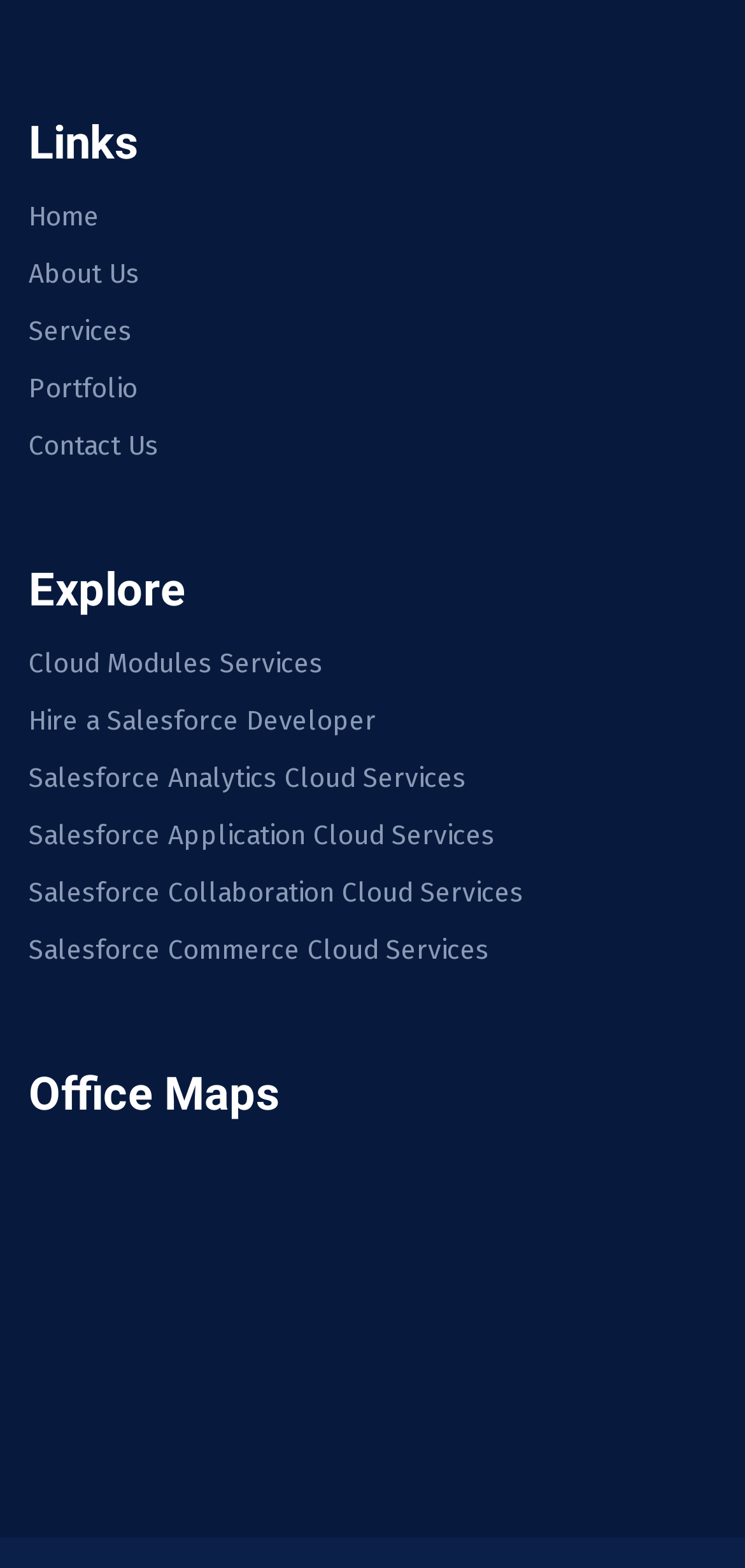Please locate the bounding box coordinates for the element that should be clicked to achieve the following instruction: "view office map". Ensure the coordinates are given as four float numbers between 0 and 1, i.e., [left, top, right, bottom].

[0.038, 0.737, 0.962, 0.956]